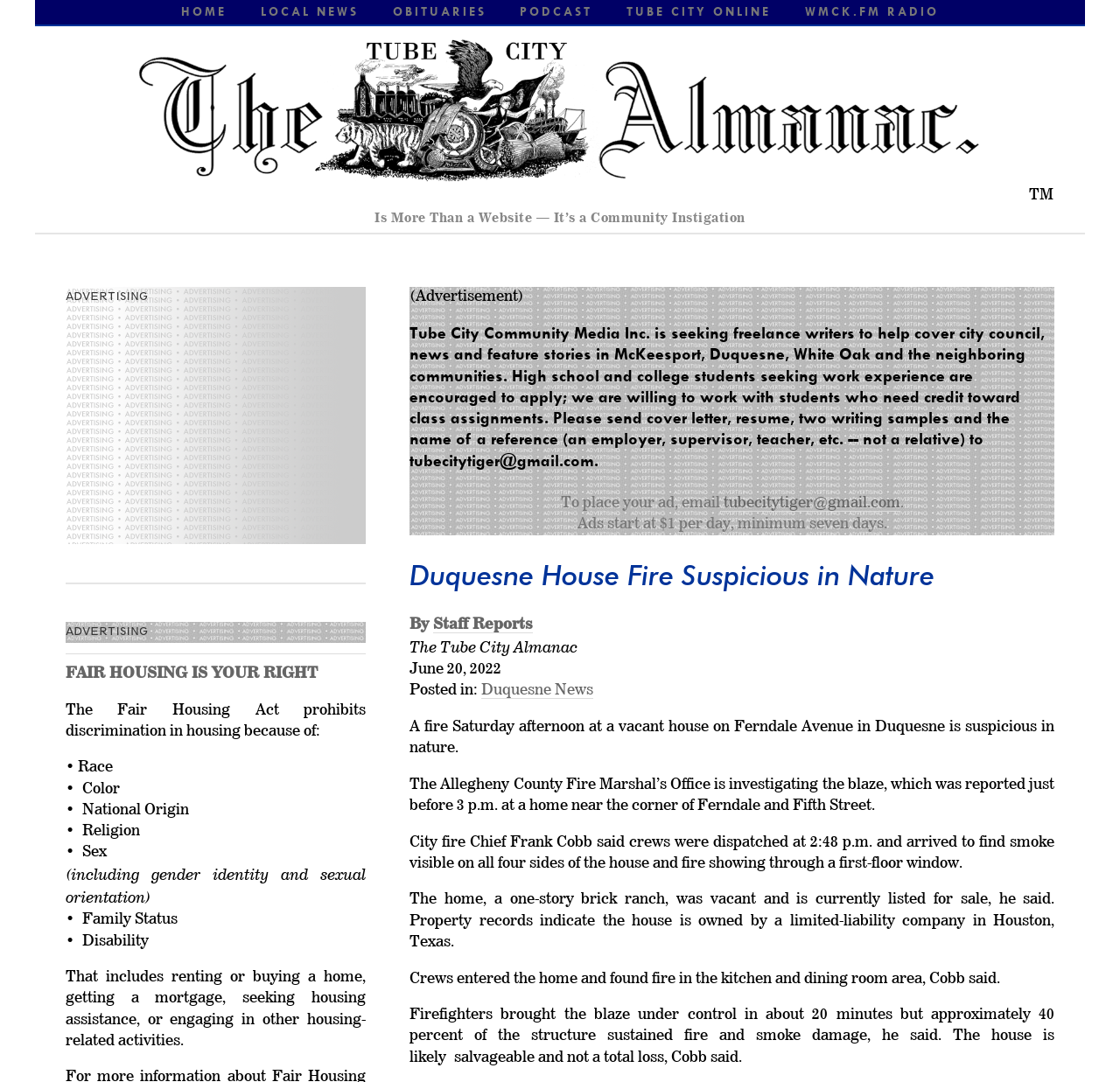Summarize the contents and layout of the webpage in detail.

The webpage is about a local news article titled "Duquesne House Fire Suspicious in Nature" from the Tube City Almanac. At the top, there is a logo with the text "TM" and an image. Below the logo, there is a navigation menu with links to "HOME", "LOCAL NEWS", "OBITUARIES", "PODCAST", "TUBE CITY ONLINE", and "WMCK.FM RADIO".

On the left side, there is a section with the title "ADVERTISING" and an advertisement iframe. Below the advertisement, there is a fair housing notice with a list of prohibited discrimination factors in housing.

The main content of the webpage is the news article, which is divided into sections. The article title "Duquesne House Fire Suspicious in Nature" is followed by a byline "By Staff Reports" and the publication date "June 20, 2022". The article is categorized under "Duquesne News".

The article itself describes a fire at a vacant house on Ferndale Avenue in Duquesne, which is being investigated by the Allegheny County Fire Marshal's Office. The fire was reported on a Saturday afternoon, and crews arrived to find smoke and fire visible on all four sides of the house. The article provides details about the fire, including the damage to the structure and the investigation.

On the right side of the article, there is a call to action for freelance writers to apply for a job at Tube City Community Media Inc. There is also an advertisement with contact information to place an ad.

Overall, the webpage is a local news article with a clear structure and easy-to-read content, accompanied by advertisements and a call to action for freelance writers.